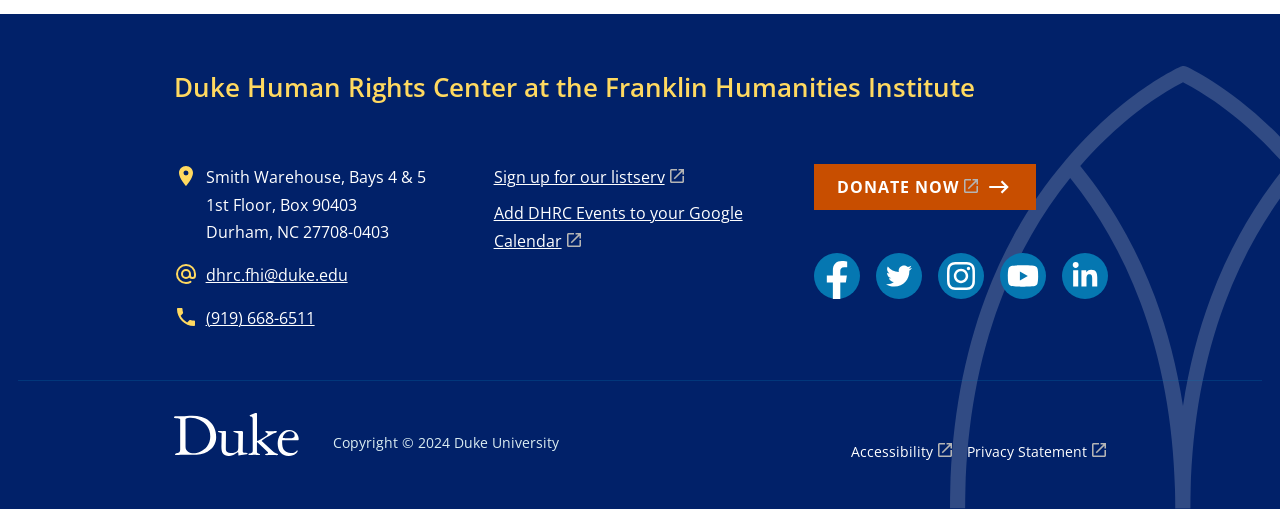Select the bounding box coordinates of the element I need to click to carry out the following instruction: "follow the Duke Human Rights Center on Facebook".

[0.636, 0.497, 0.672, 0.588]